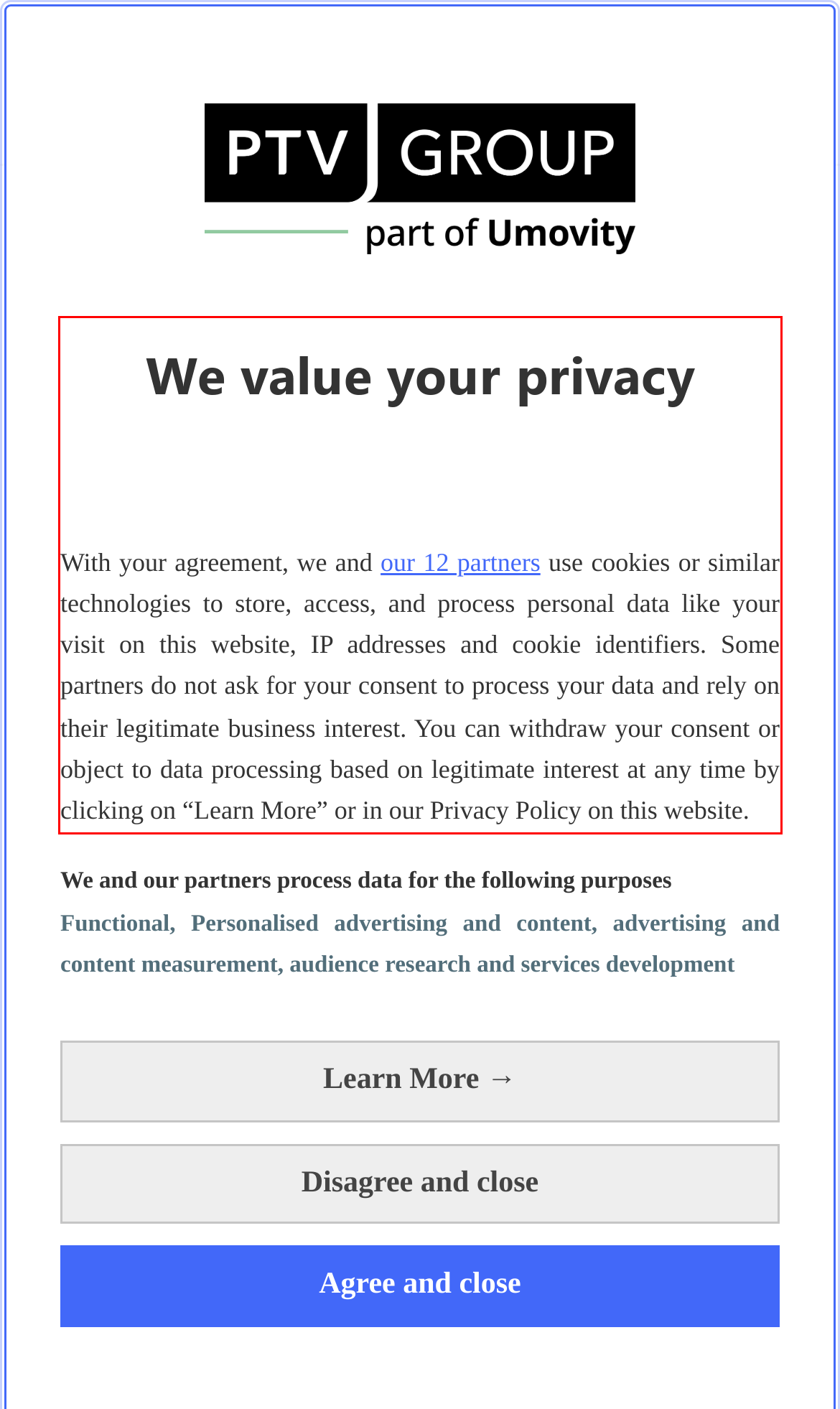You have a screenshot of a webpage with a UI element highlighted by a red bounding box. Use OCR to obtain the text within this highlighted area.

We value your privacy With your agreement, we and our 12 partners use cookies or similar technologies to store, access, and process personal data like your visit on this website, IP addresses and cookie identifiers. Some partners do not ask for your consent to process your data and rely on their legitimate business interest. You can withdraw your consent or object to data processing based on legitimate interest at any time by clicking on “Learn More” or in our Privacy Policy on this website.